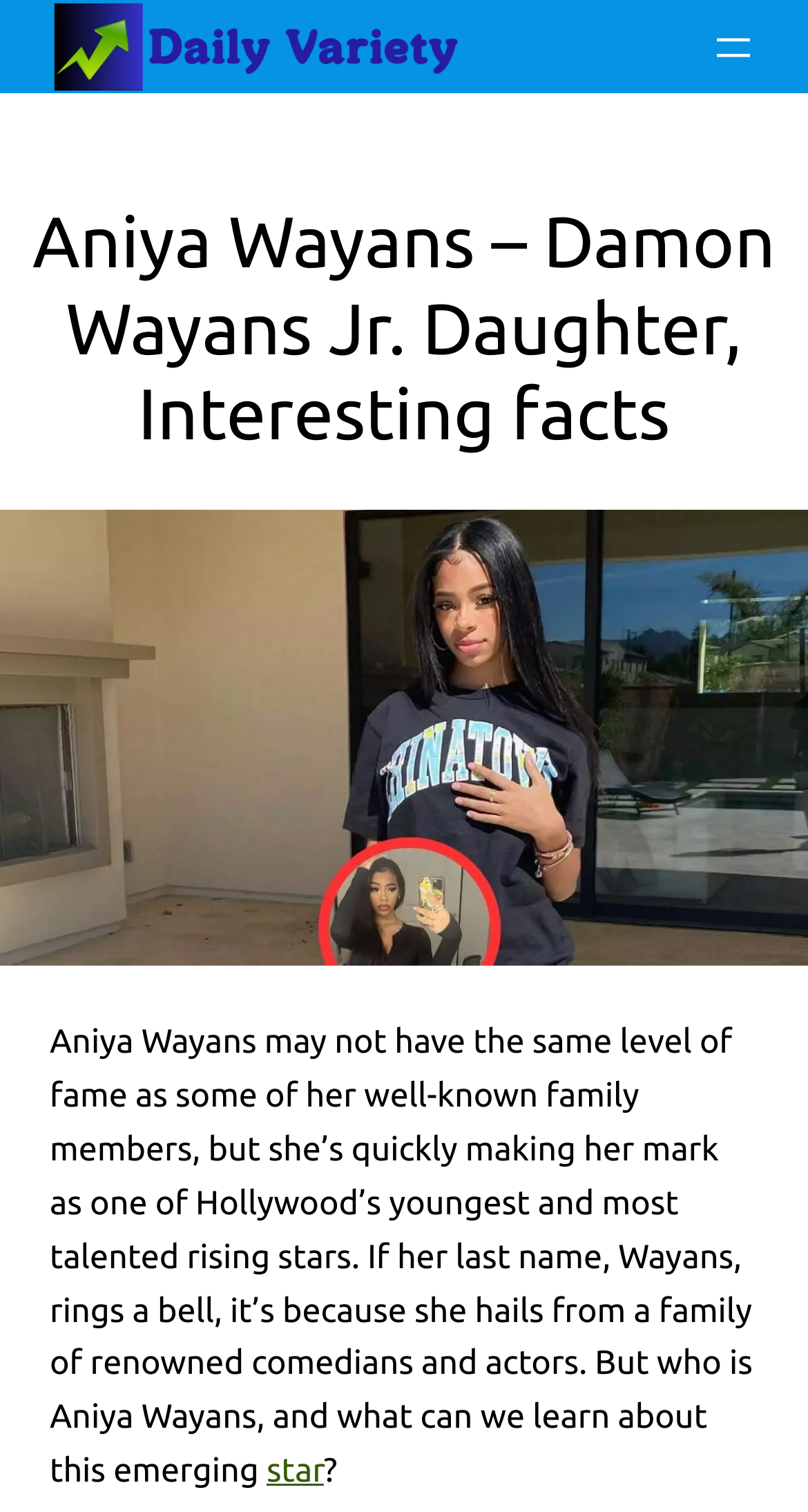Please provide the bounding box coordinate of the region that matches the element description: aria-label="Open menu". Coordinates should be in the format (top-left x, top-left y, bottom-right x, bottom-right y) and all values should be between 0 and 1.

[0.877, 0.015, 0.938, 0.047]